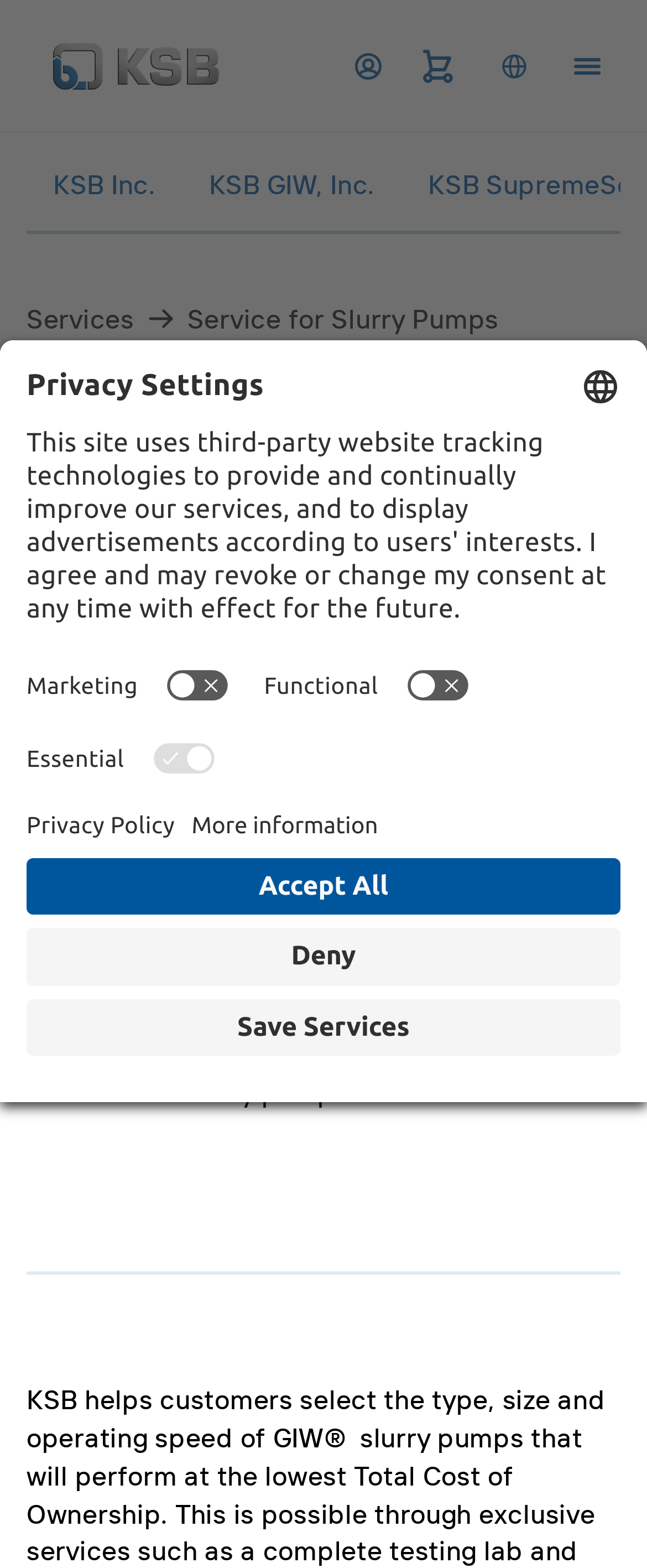Please identify the bounding box coordinates of the element that needs to be clicked to execute the following command: "View services". Provide the bounding box using four float numbers between 0 and 1, formatted as [left, top, right, bottom].

[0.041, 0.191, 0.269, 0.216]